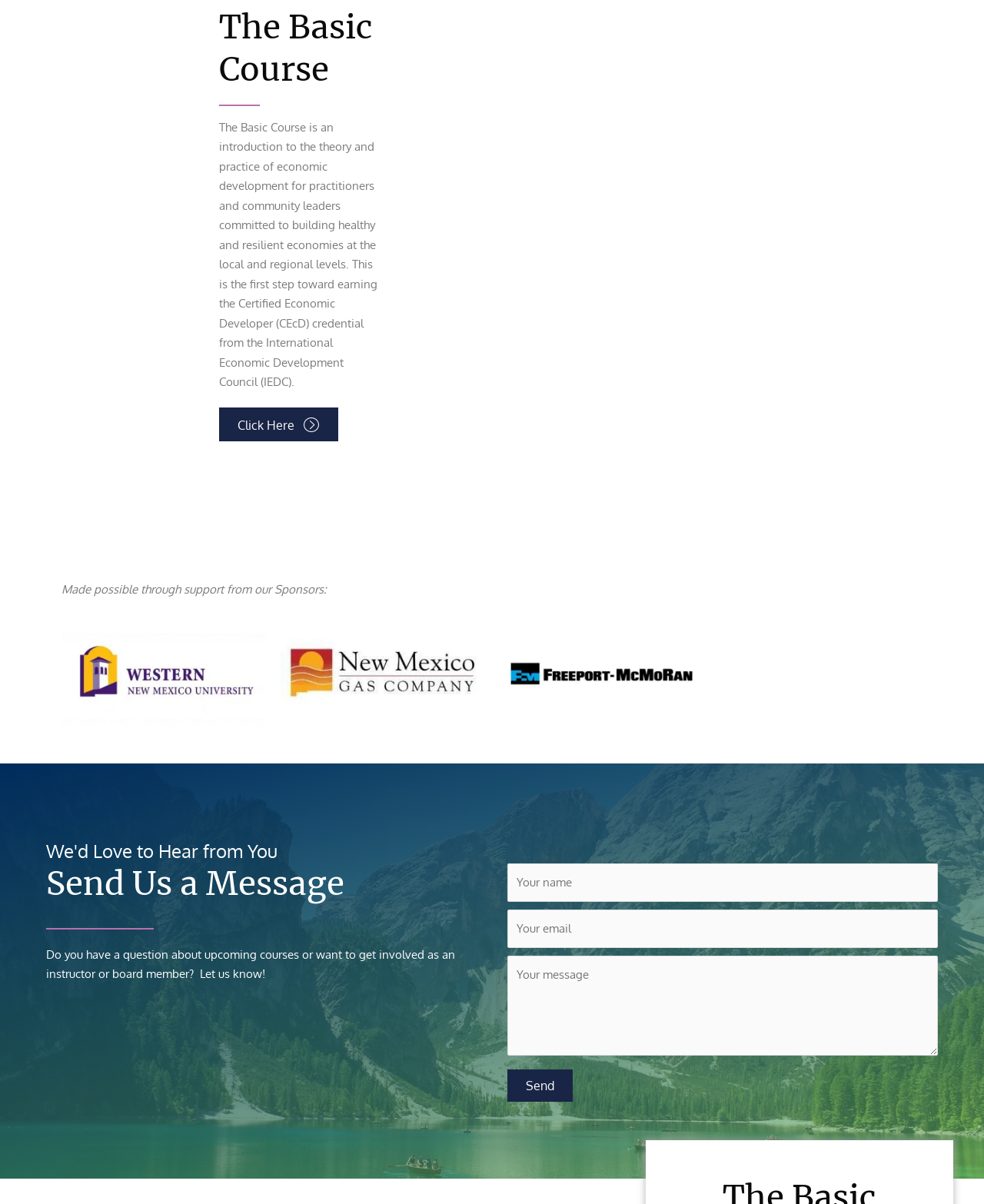Locate the UI element that matches the description Click Here in the webpage screenshot. Return the bounding box coordinates in the format (top-left x, top-left y, bottom-right x, bottom-right y), with values ranging from 0 to 1.

[0.223, 0.338, 0.344, 0.367]